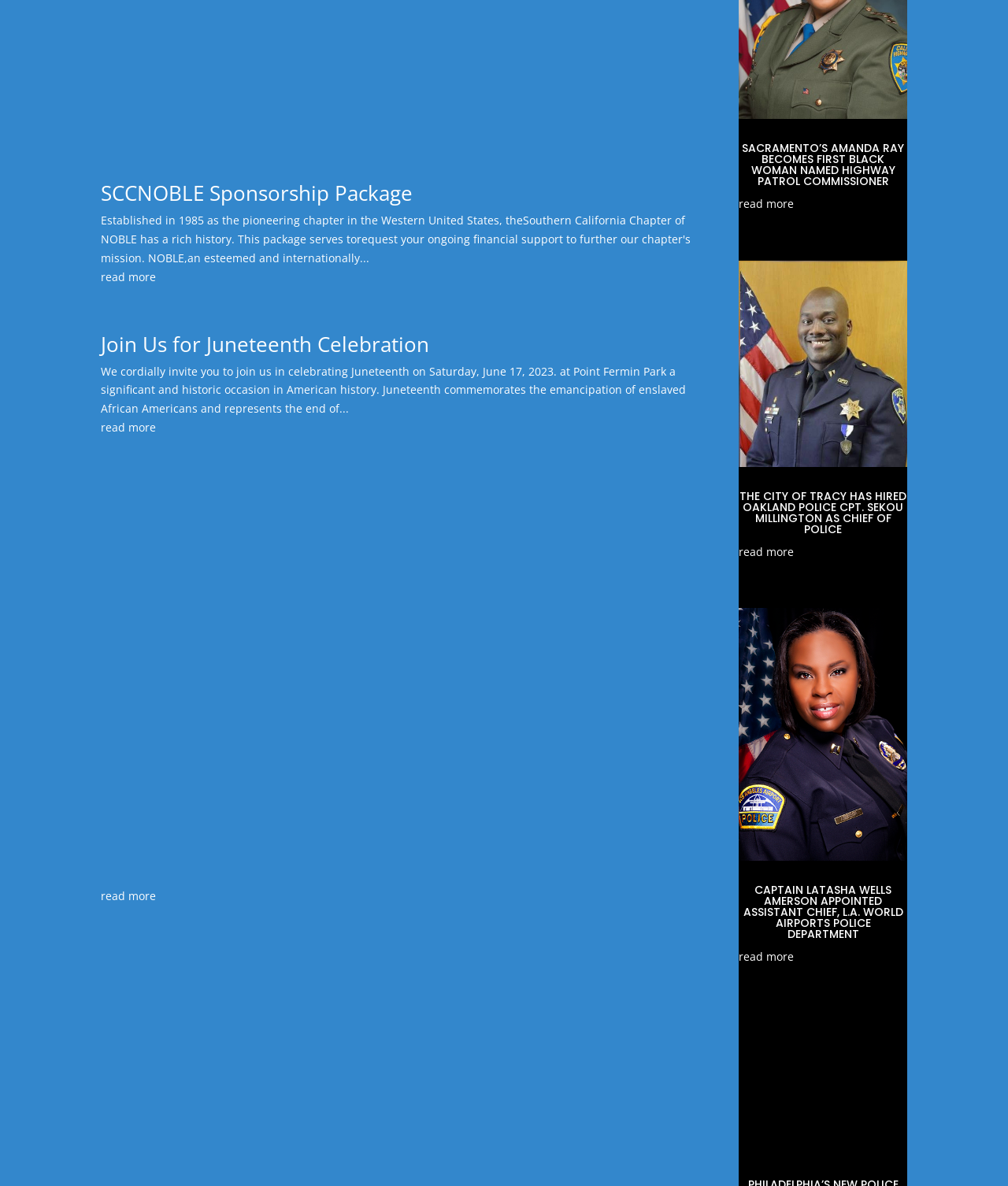Please determine the bounding box coordinates of the area that needs to be clicked to complete this task: 'read more about SACRAMENTO’S AMANDA RAY BECOMES FIRST BLACK WOMAN NAMED HIGHWAY PATROL COMMISSIONER'. The coordinates must be four float numbers between 0 and 1, formatted as [left, top, right, bottom].

[0.736, 0.118, 0.897, 0.159]